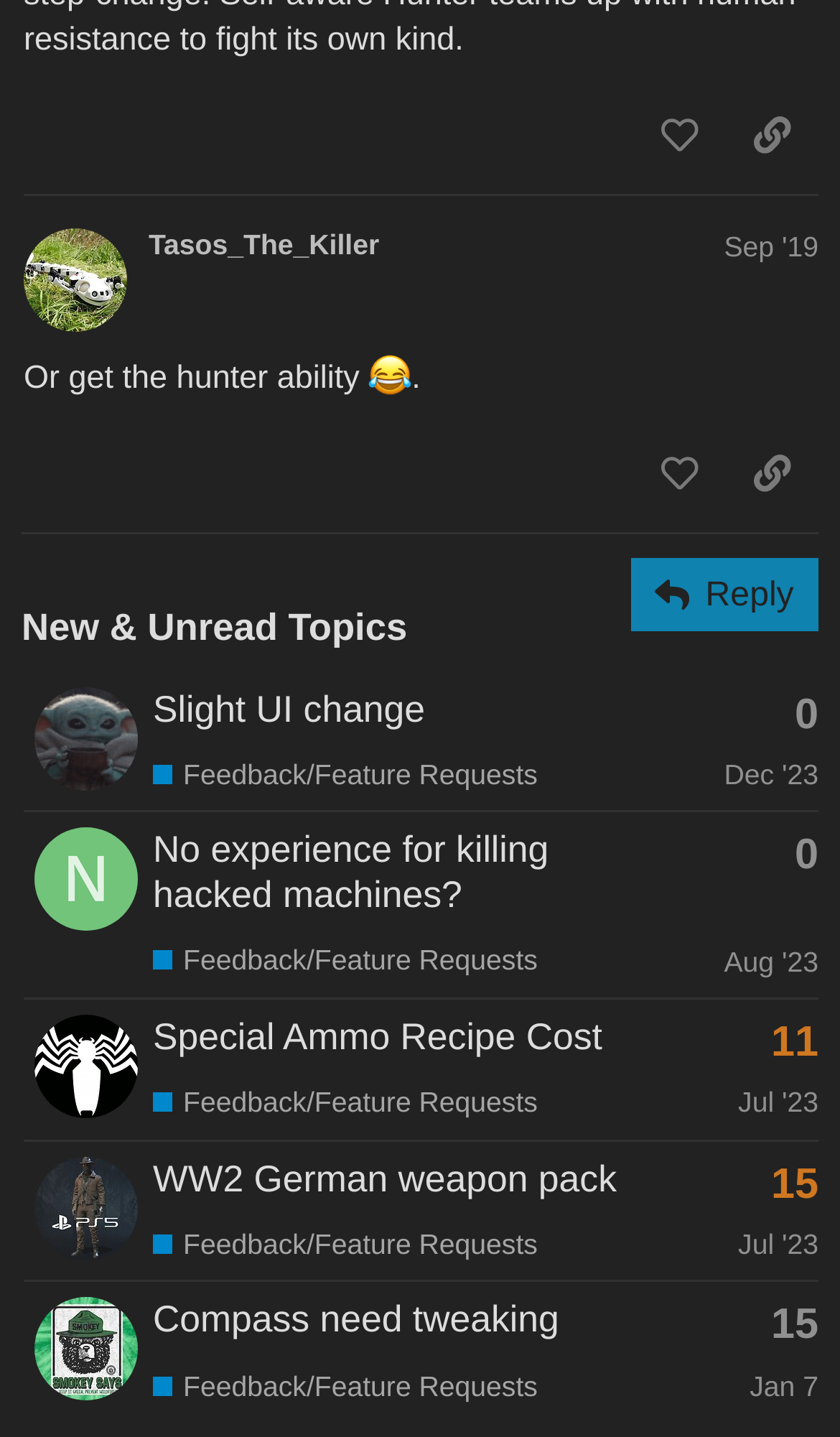What is the date of the first post of the topic 'Compass need tweaking'?
Carefully examine the image and provide a detailed answer to the question.

I looked at the post 'Compass need tweaking' and found the date of the first post, which is 'Dec 30, 2023'.